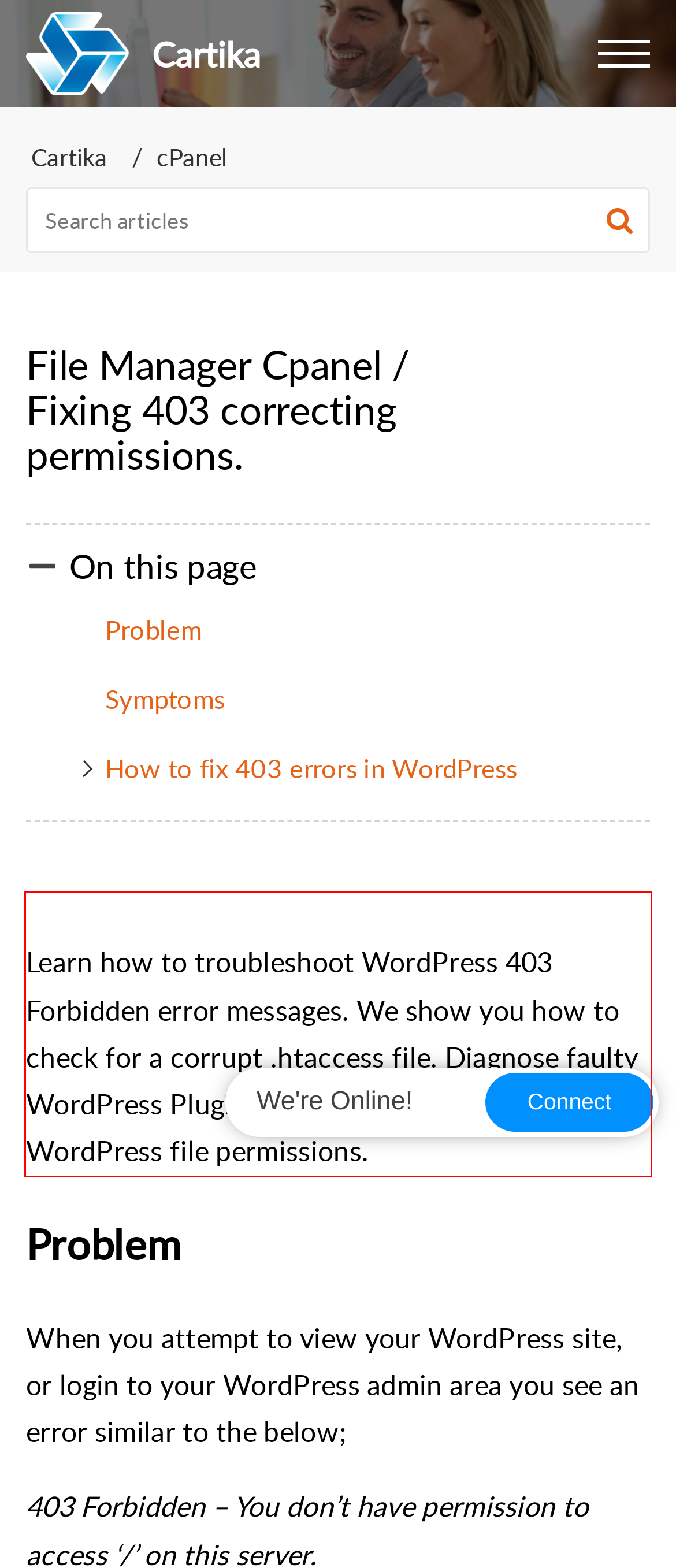Identify the text inside the red bounding box on the provided webpage screenshot by performing OCR.

Learn how to troubleshoot WordPress 403 Forbidden error messages. We show you how to check for a corrupt .htaccess file. Diagnose faulty WordPress Plugins and checking for correct WordPress file permissions.